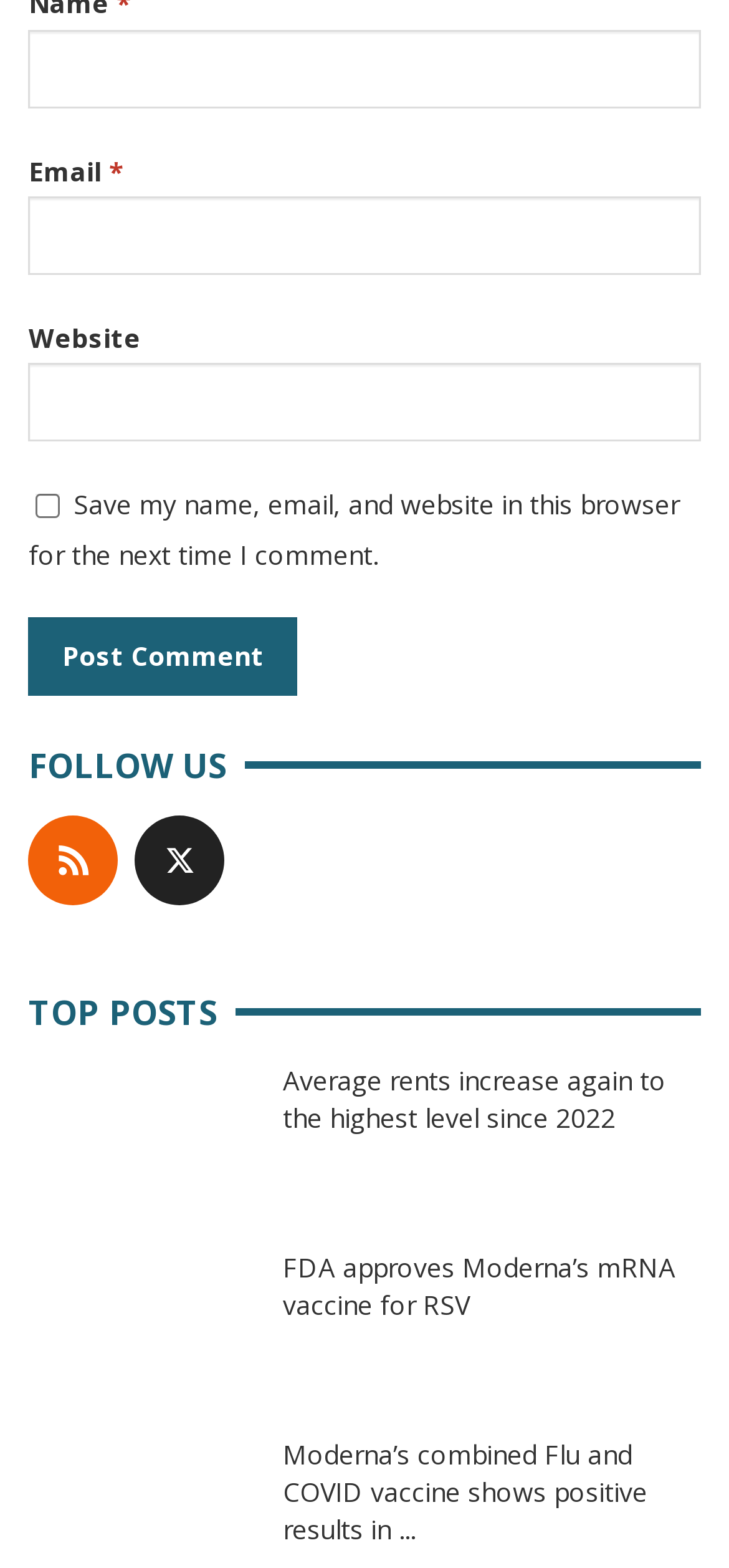Using the image as a reference, answer the following question in as much detail as possible:
What is the purpose of the button 'Post Comment'?

The button 'Post Comment' is likely the submission button for the comment form. Its purpose is to submit the user's comment after they have filled in the required fields.